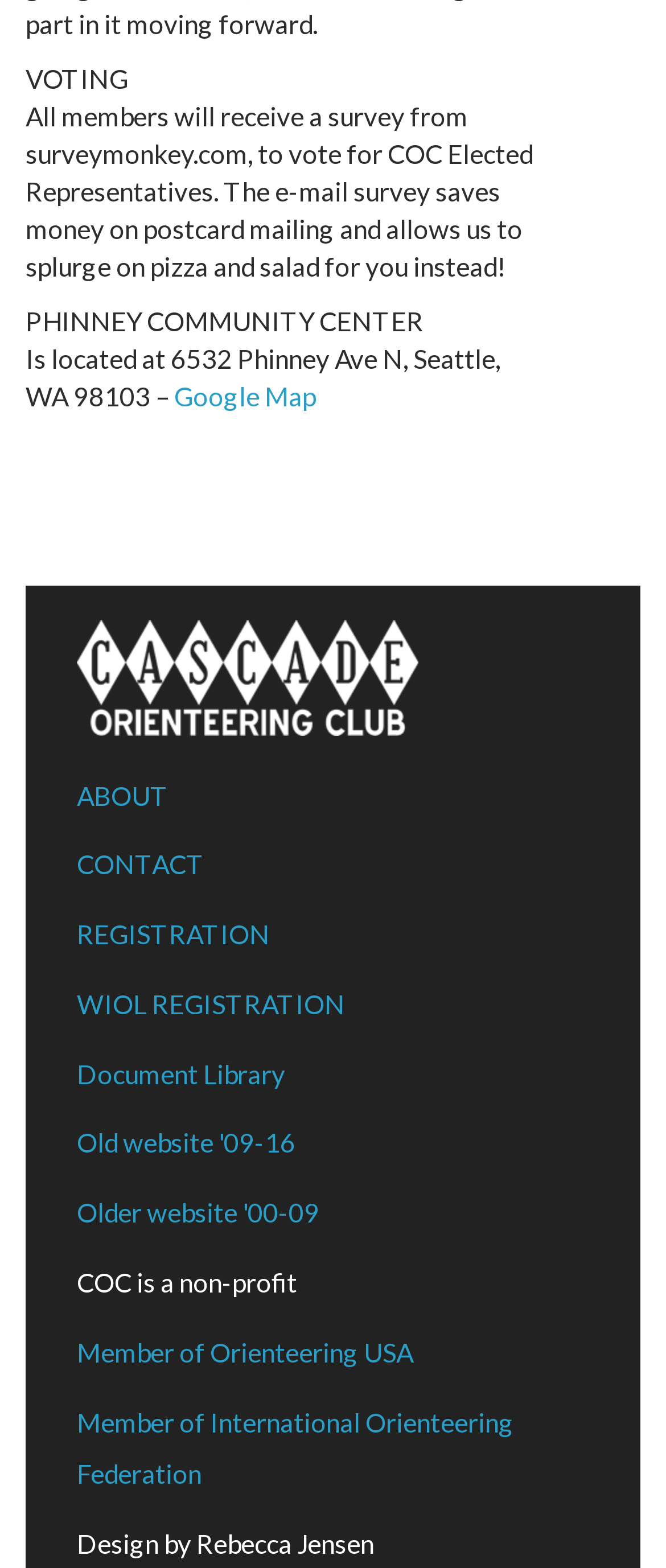Give a one-word or one-phrase response to the question:
What is the name of the community center?

Phinney Community Center